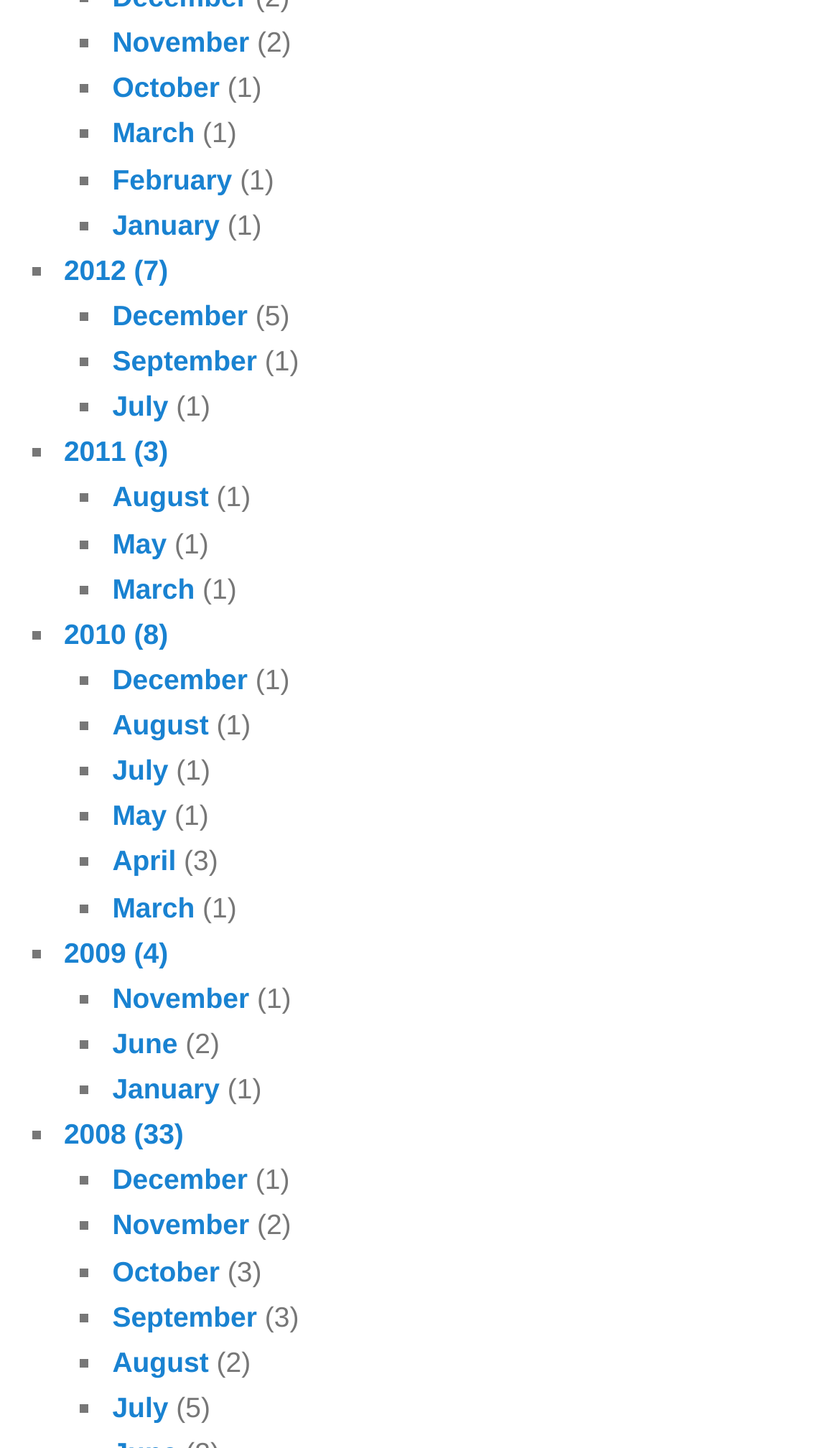Please locate the bounding box coordinates of the element that should be clicked to achieve the given instruction: "Go to December page".

[0.134, 0.207, 0.295, 0.229]